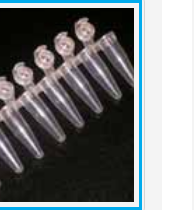What is the purpose of the petri dishes?
Carefully examine the image and provide a detailed answer to the question.

The caption states that the petri dishes are commonly utilized in microbiology and laboratory settings for culturing cells, monitoring microbial activity, and conducting experiments requiring controlled environments, implying that one of their main purposes is to culture cells.